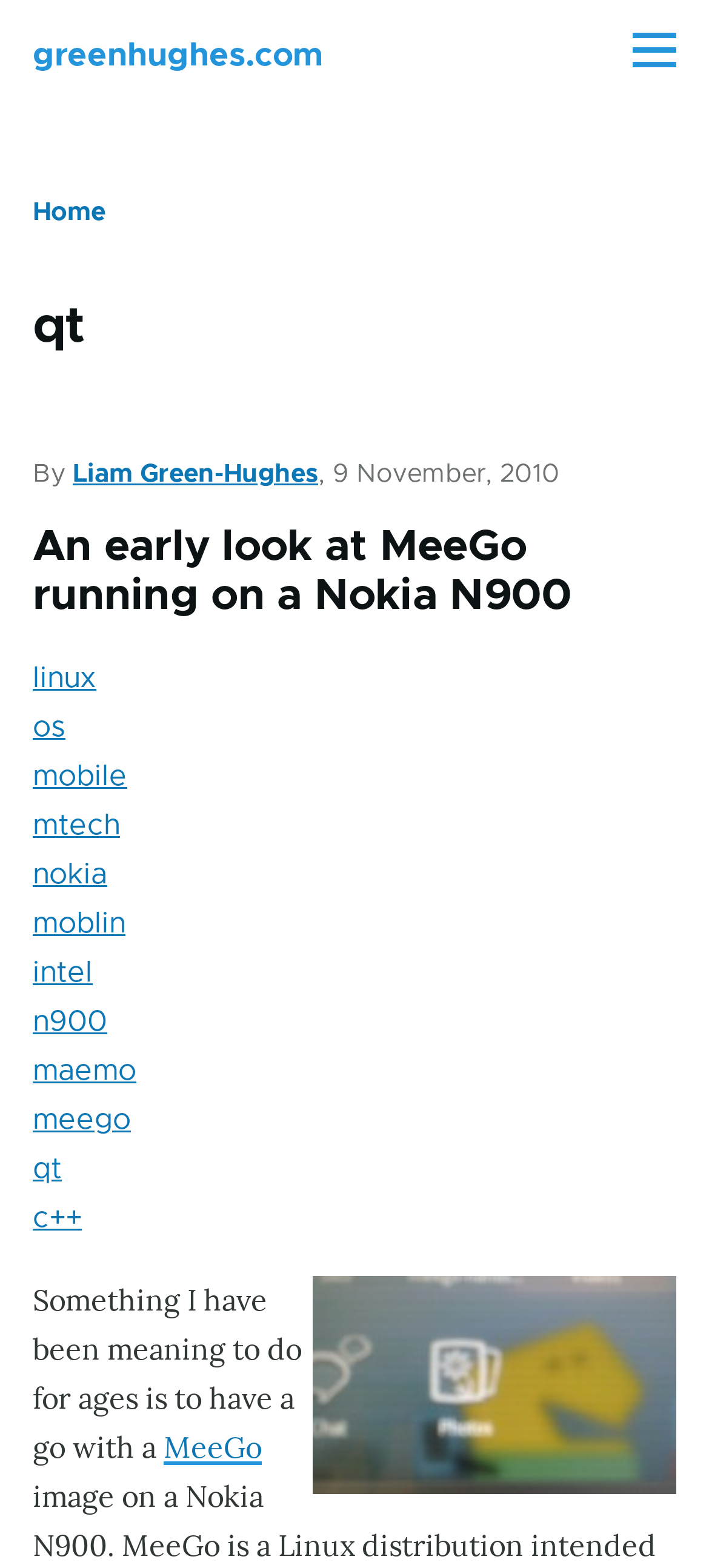Pinpoint the bounding box coordinates of the element to be clicked to execute the instruction: "Open the 'Main Menu'".

[0.877, 0.01, 0.969, 0.052]